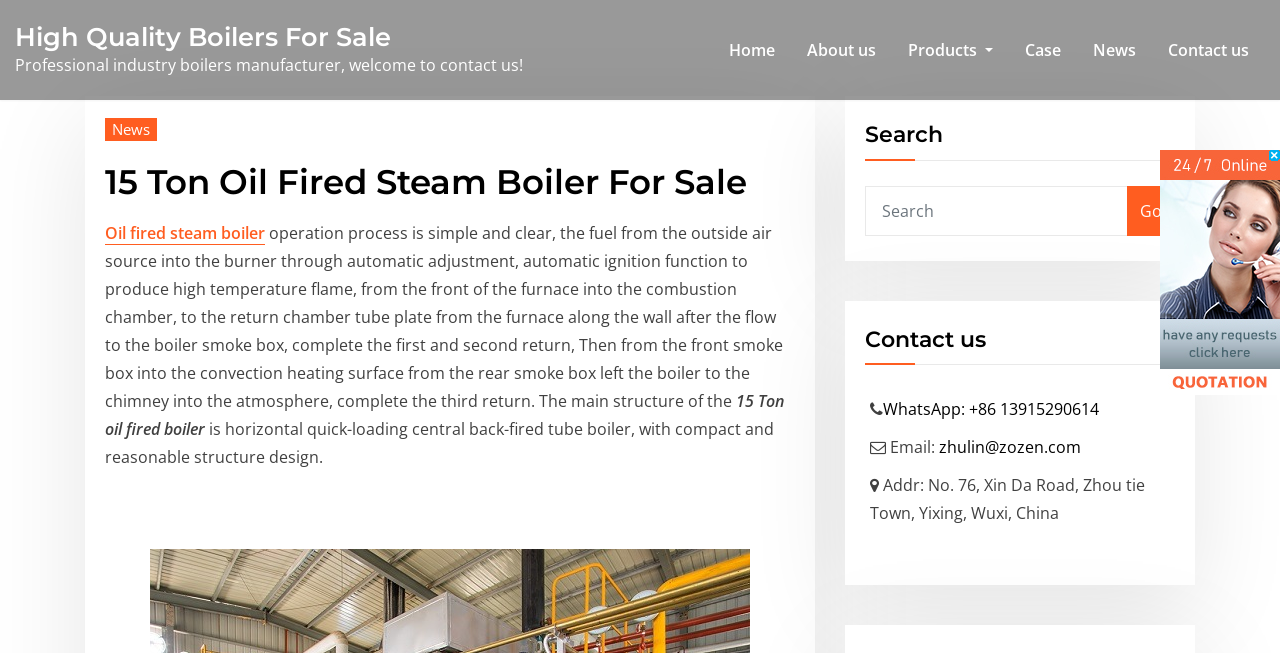Illustrate the webpage's structure and main components comprehensively.

The webpage is about a 15 Ton Oil Fired Steam Boiler For Sale, with a prominent heading at the top left corner. Below the heading, there is a brief introduction to the boiler, stating that it has automatic intelligent control, is easy to use, and has sufficient output.

On the top right corner, there is a navigation menu with links to "Home", "About us", "Products", "Case", "News", and "Contact us". The "Products" link has a dropdown menu.

Below the navigation menu, there is a section with a heading "15 Ton Oil Fired Steam Boiler For Sale" and a brief description of the boiler's operation process. The description is divided into two paragraphs, with the first paragraph explaining the combustion process and the second paragraph describing the boiler's structure.

To the right of the boiler description, there is a search bar with a "Go" button. Below the search bar, there is a "Contact us" section with a heading, WhatsApp contact information, email address, and a physical address in China.

At the bottom right corner of the page, there is an image with a call-to-action to click for live help if you have any questions.

Throughout the page, there are several links to other pages, including "High Quality Boilers For Sale", "Oil fired steam boiler", and "News".